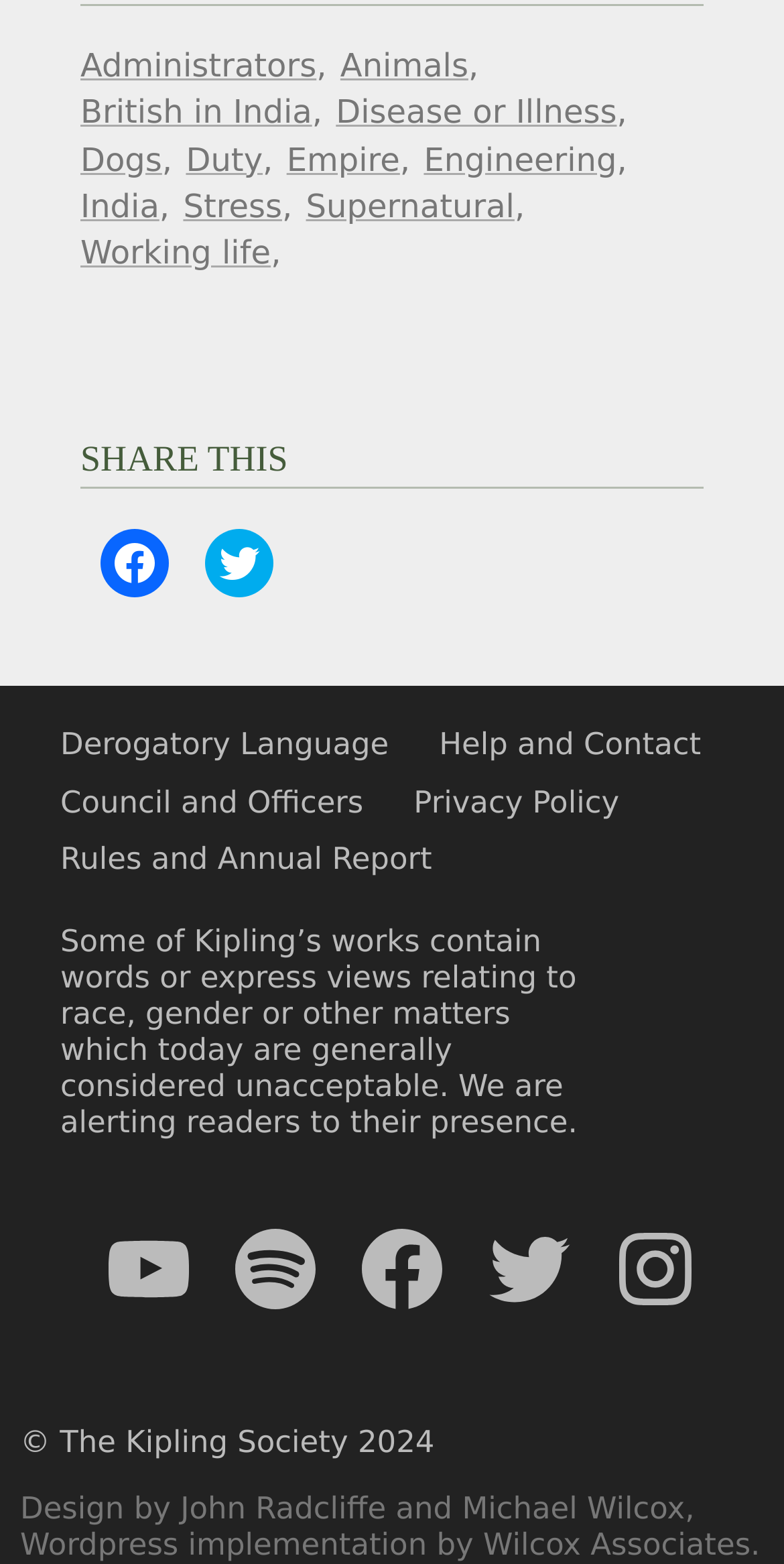Show the bounding box coordinates of the region that should be clicked to follow the instruction: "Visit the YouTube channel."

[0.129, 0.781, 0.252, 0.842]